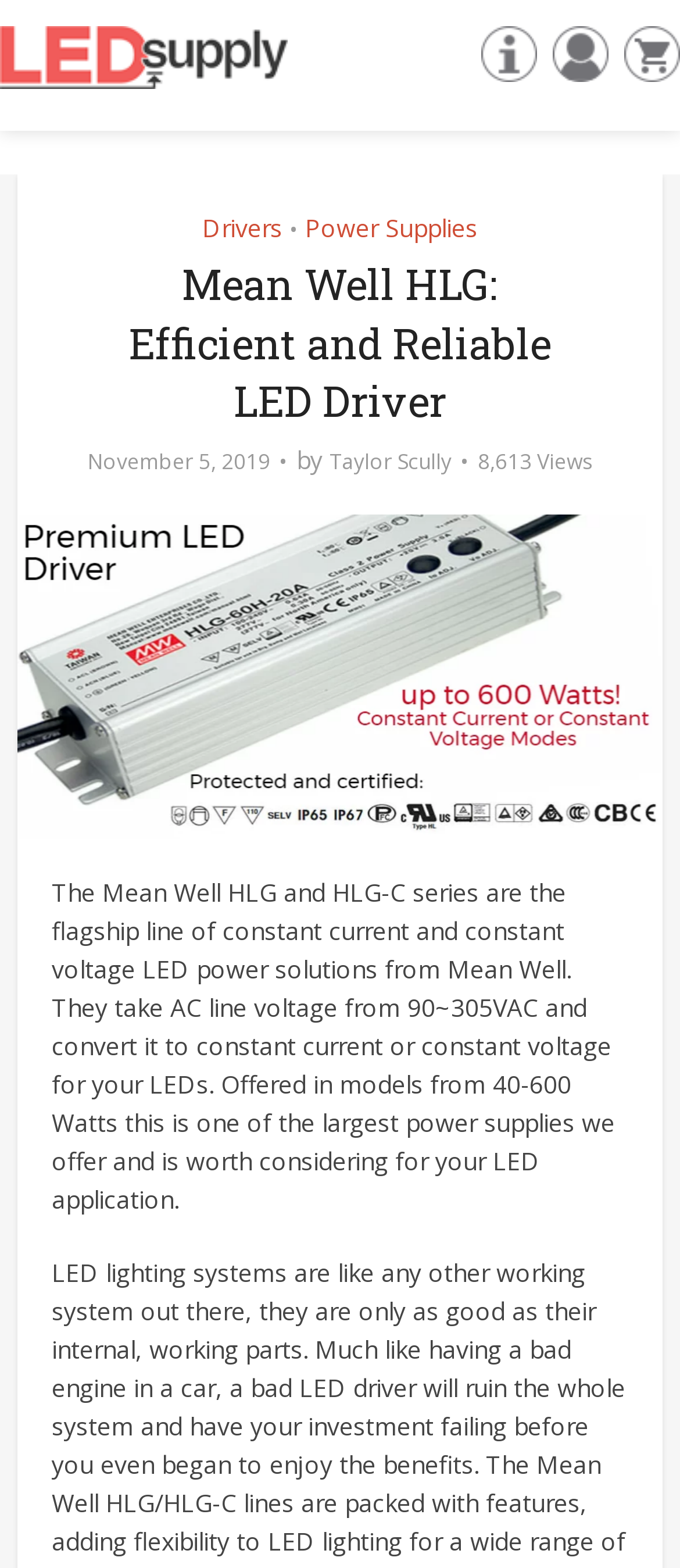What is the power range of the LED power solutions?
Please provide a single word or phrase as the answer based on the screenshot.

40-600 Watts